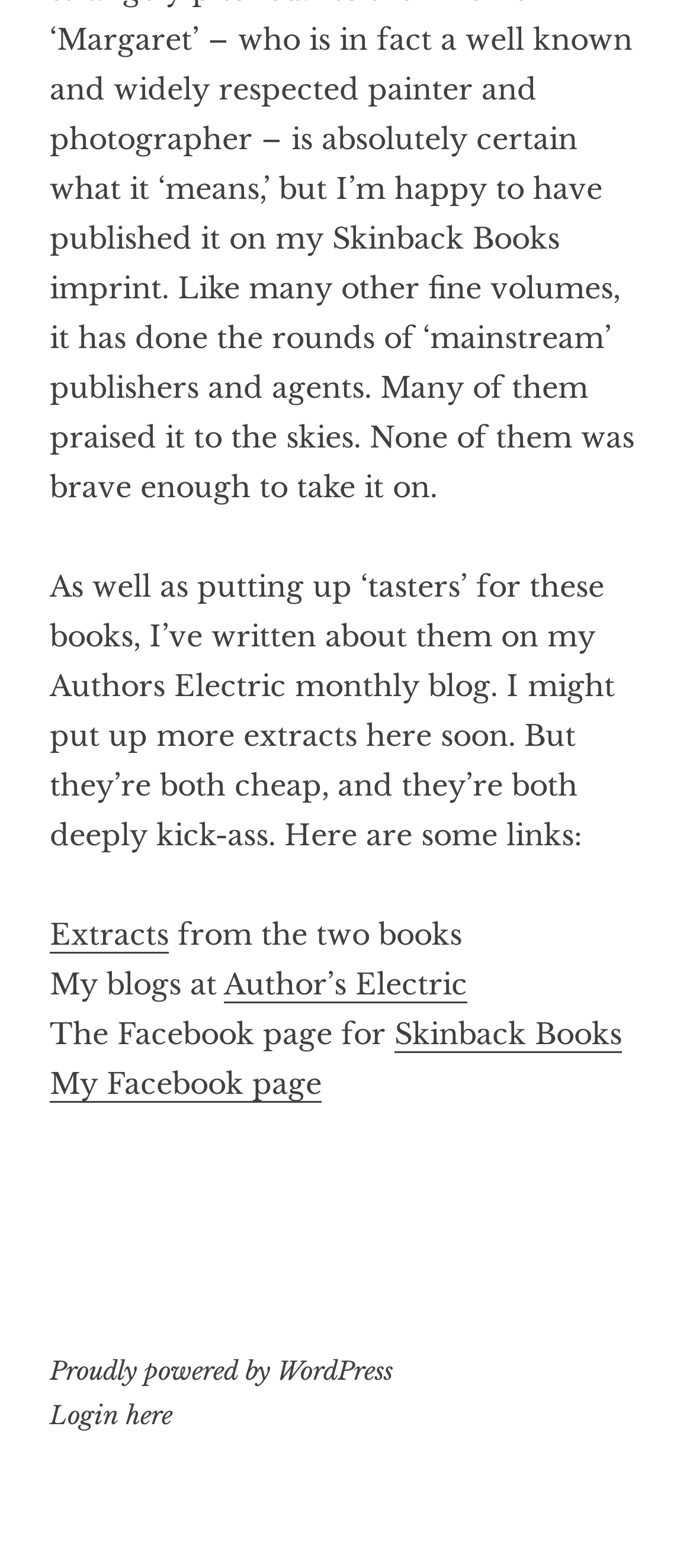Answer the question with a brief word or phrase:
What is the name of the Facebook page?

Skinback Books